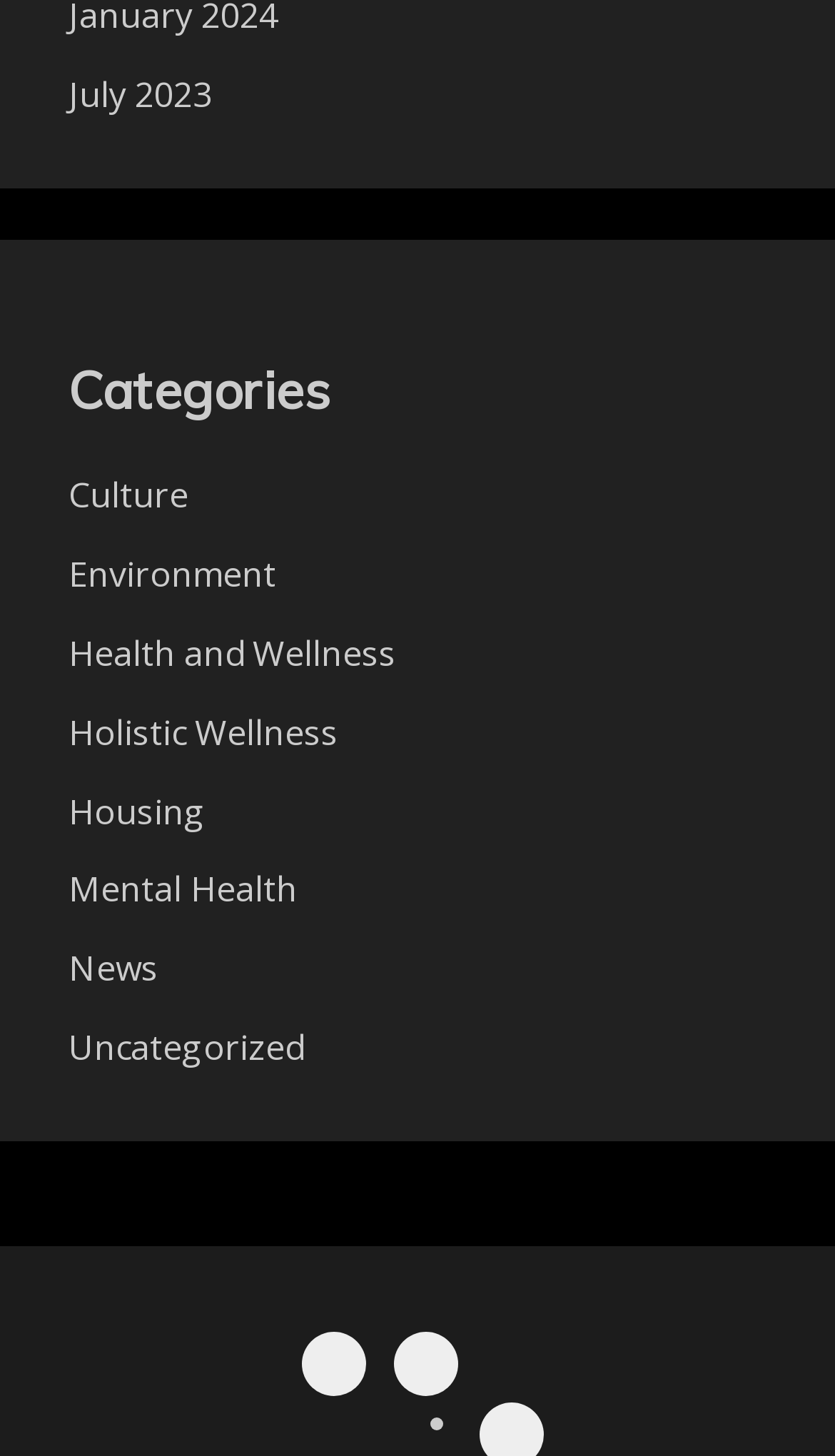Please respond to the question using a single word or phrase:
What is the last category listed?

Uncategorized